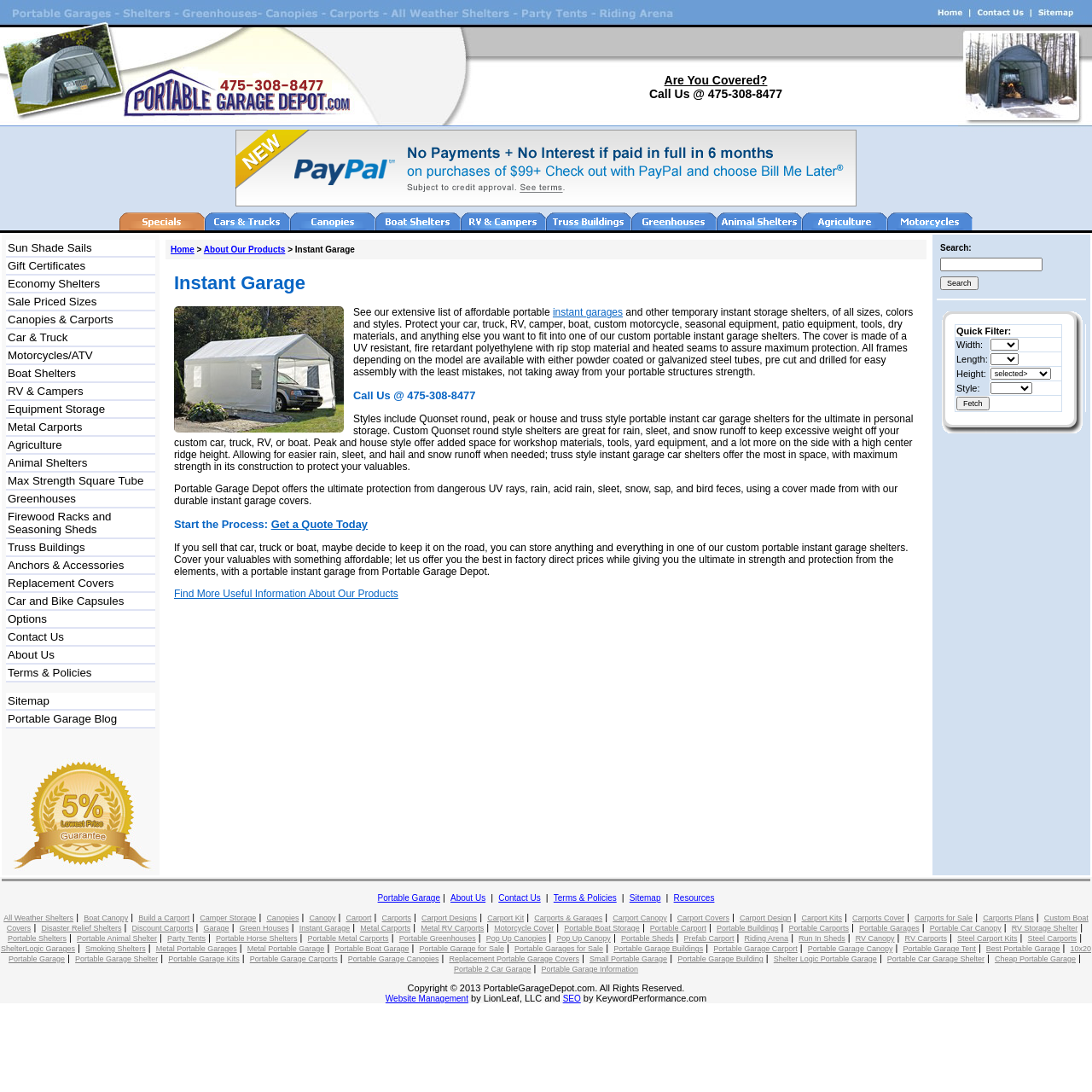Indicate the bounding box coordinates of the element that must be clicked to execute the instruction: "Click on the Specials link". The coordinates should be given as four float numbers between 0 and 1, i.e., [left, top, right, bottom].

[0.109, 0.195, 0.188, 0.211]